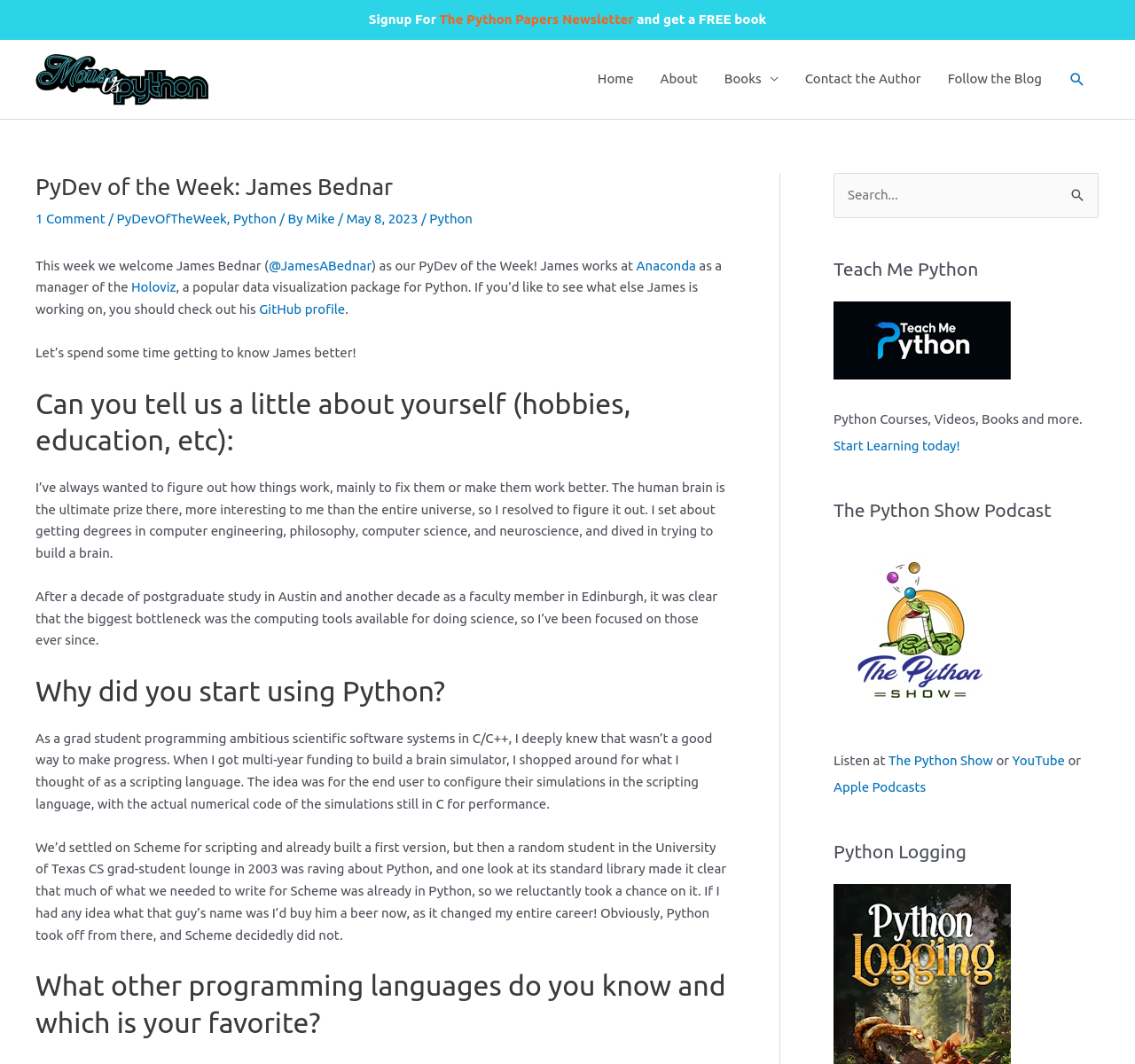Identify the bounding box coordinates of the element to click to follow this instruction: 'Listen to the Python Show Podcast'. Ensure the coordinates are four float values between 0 and 1, provided as [left, top, right, bottom].

[0.734, 0.585, 0.891, 0.6]